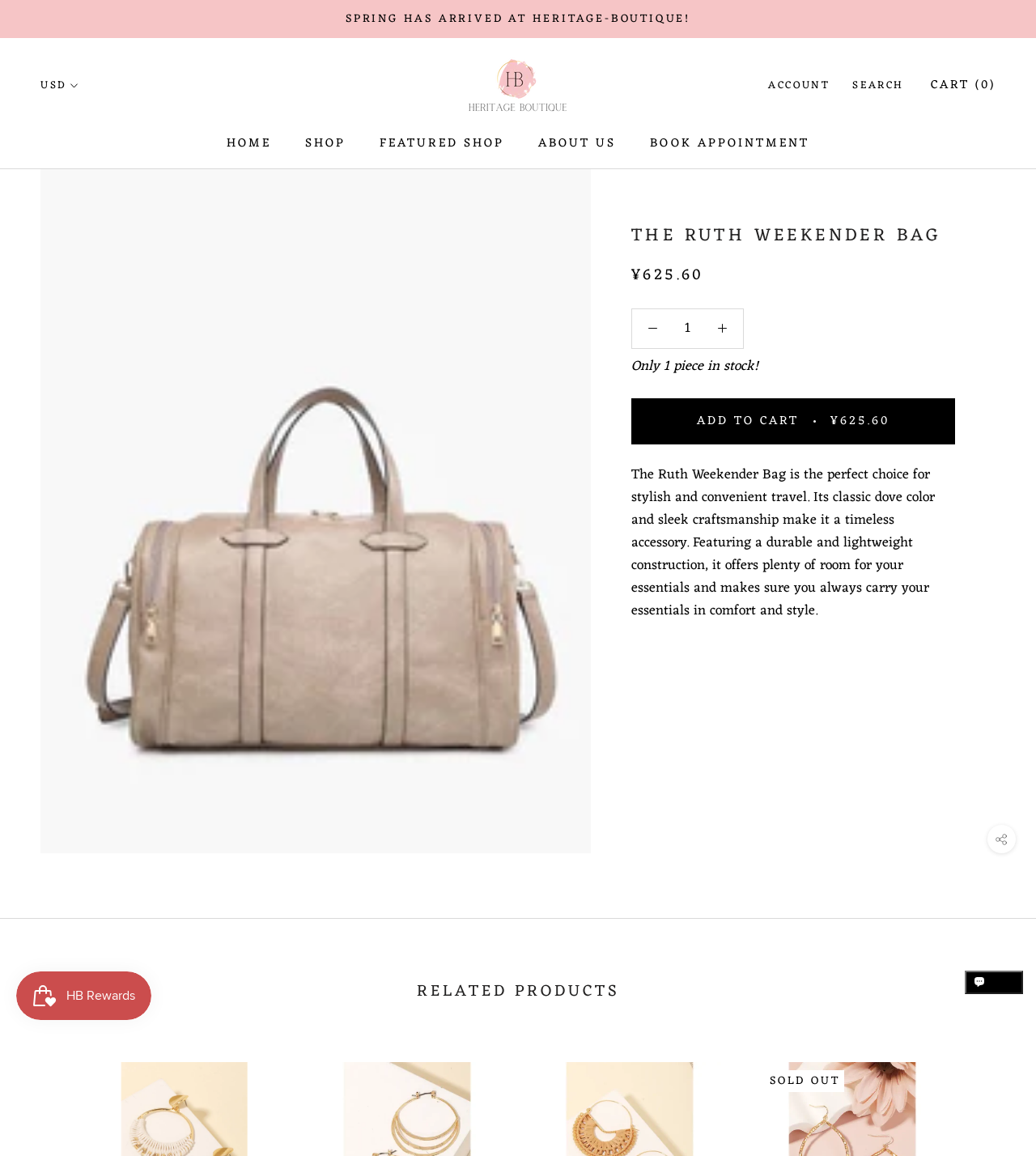Can you pinpoint the bounding box coordinates for the clickable element required for this instruction: "Add the Ruth Weekender Bag to cart"? The coordinates should be four float numbers between 0 and 1, i.e., [left, top, right, bottom].

[0.609, 0.344, 0.922, 0.384]